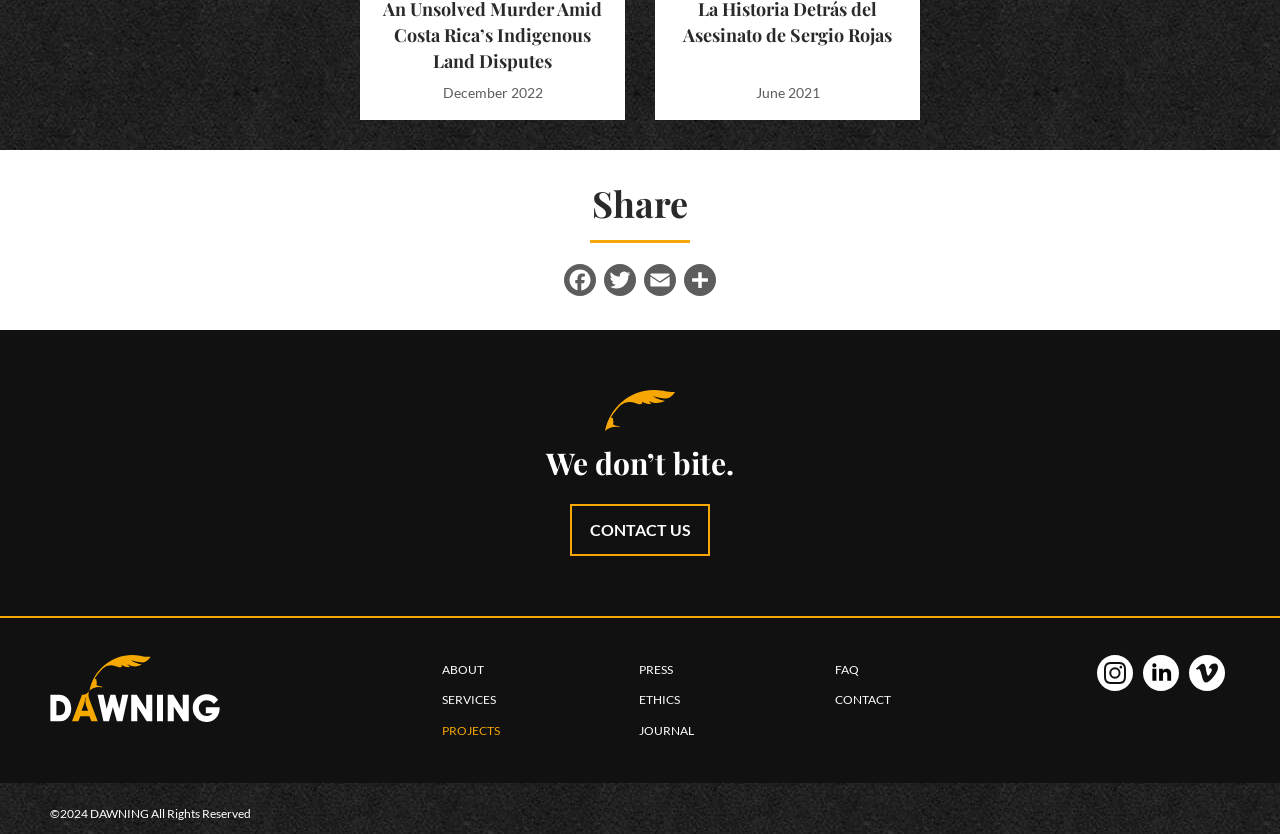Pinpoint the bounding box coordinates of the element that must be clicked to accomplish the following instruction: "Contact us". The coordinates should be in the format of four float numbers between 0 and 1, i.e., [left, top, right, bottom].

[0.445, 0.604, 0.555, 0.667]